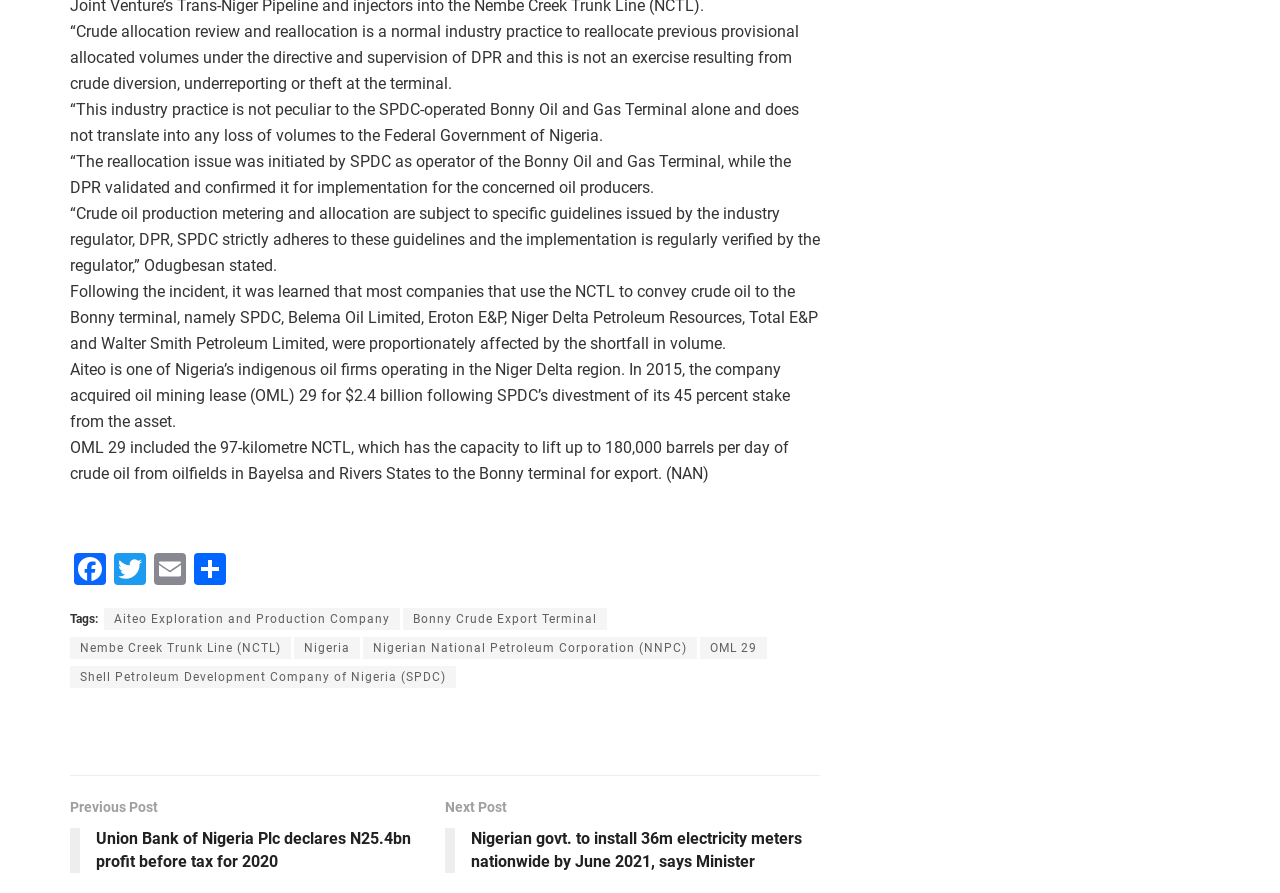Please determine the bounding box coordinates of the element to click on in order to accomplish the following task: "Read the next post". Ensure the coordinates are four float numbers ranging from 0 to 1, i.e., [left, top, right, bottom].

[0.348, 0.891, 0.641, 0.989]